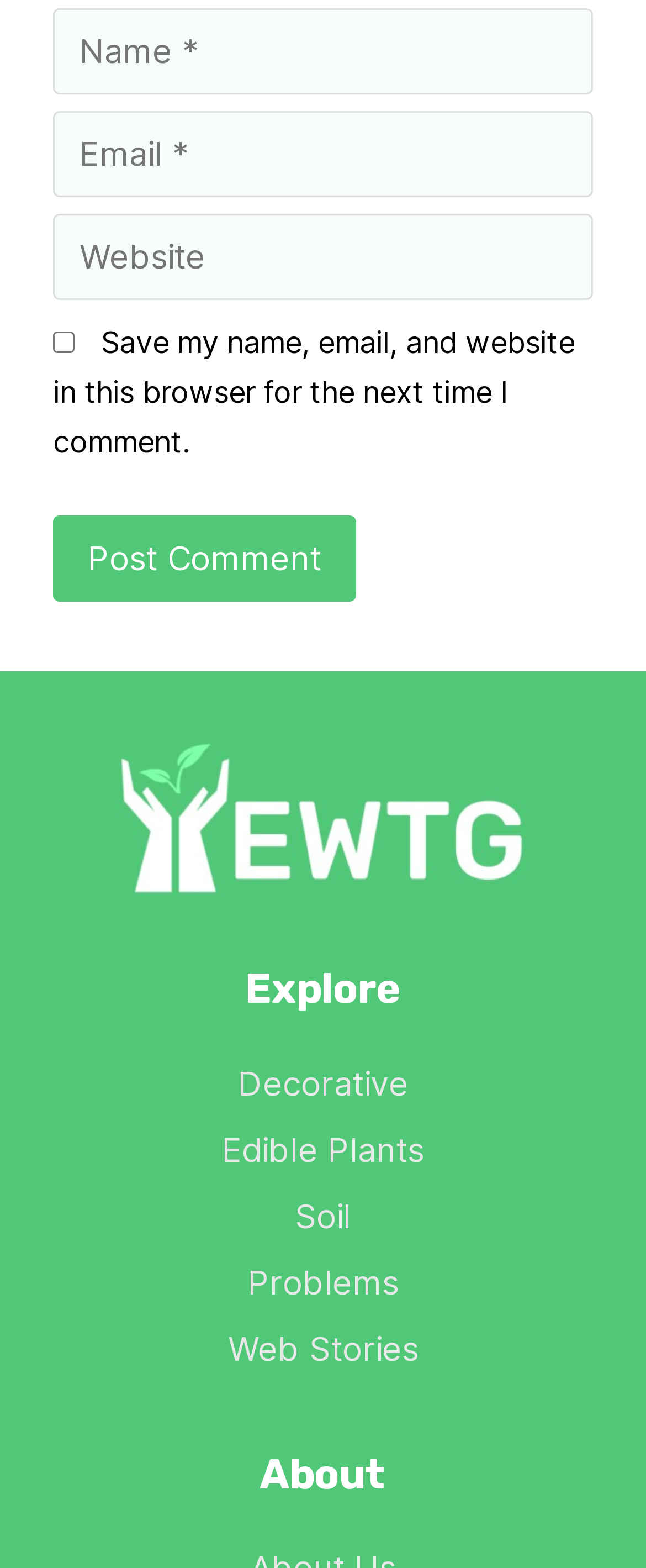Identify the bounding box for the UI element described as: "Web Stories". Ensure the coordinates are four float numbers between 0 and 1, formatted as [left, top, right, bottom].

[0.353, 0.848, 0.647, 0.873]